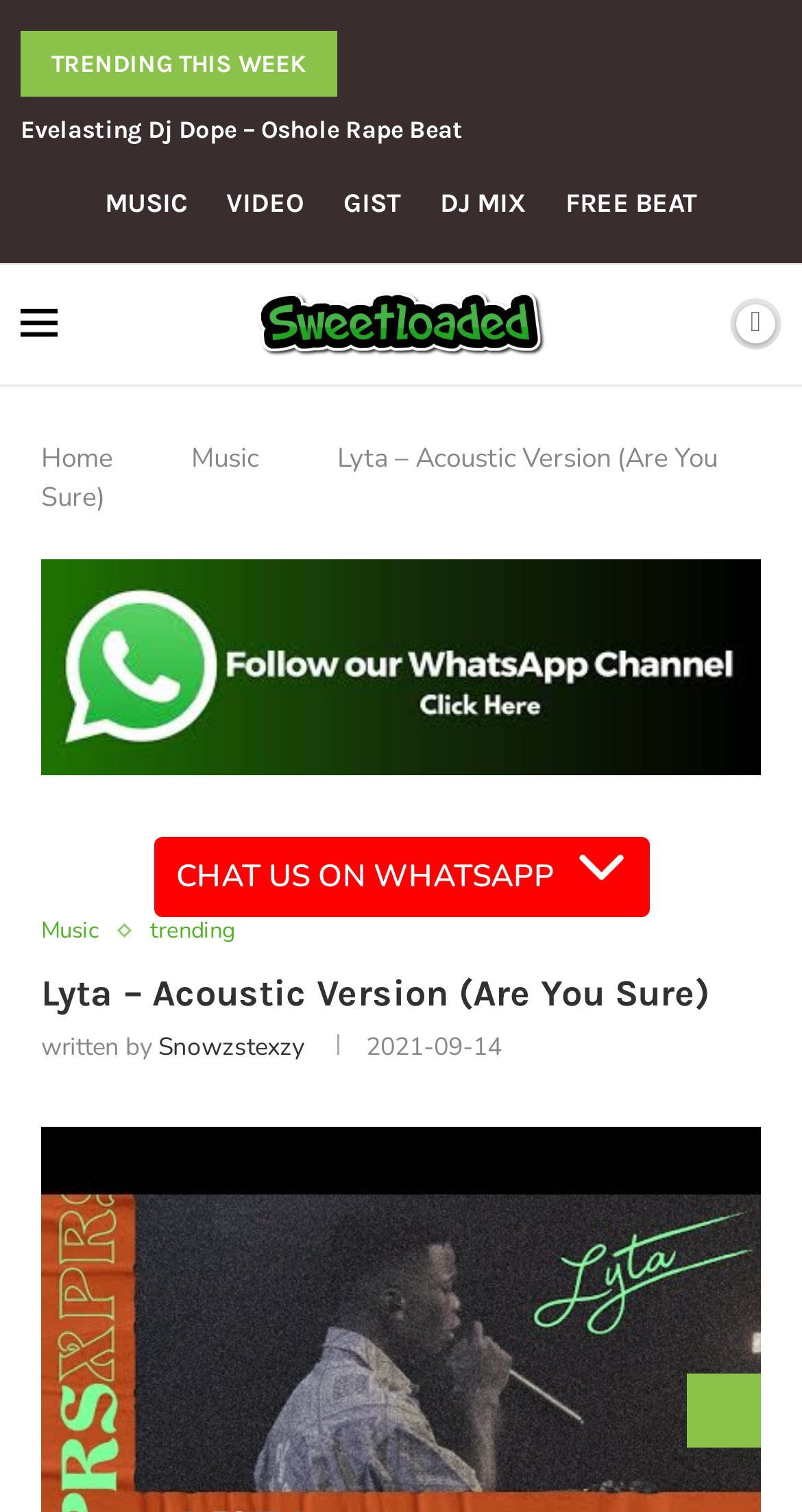Answer the question using only a single word or phrase: 
What is the name of the website?

Sweetloaded